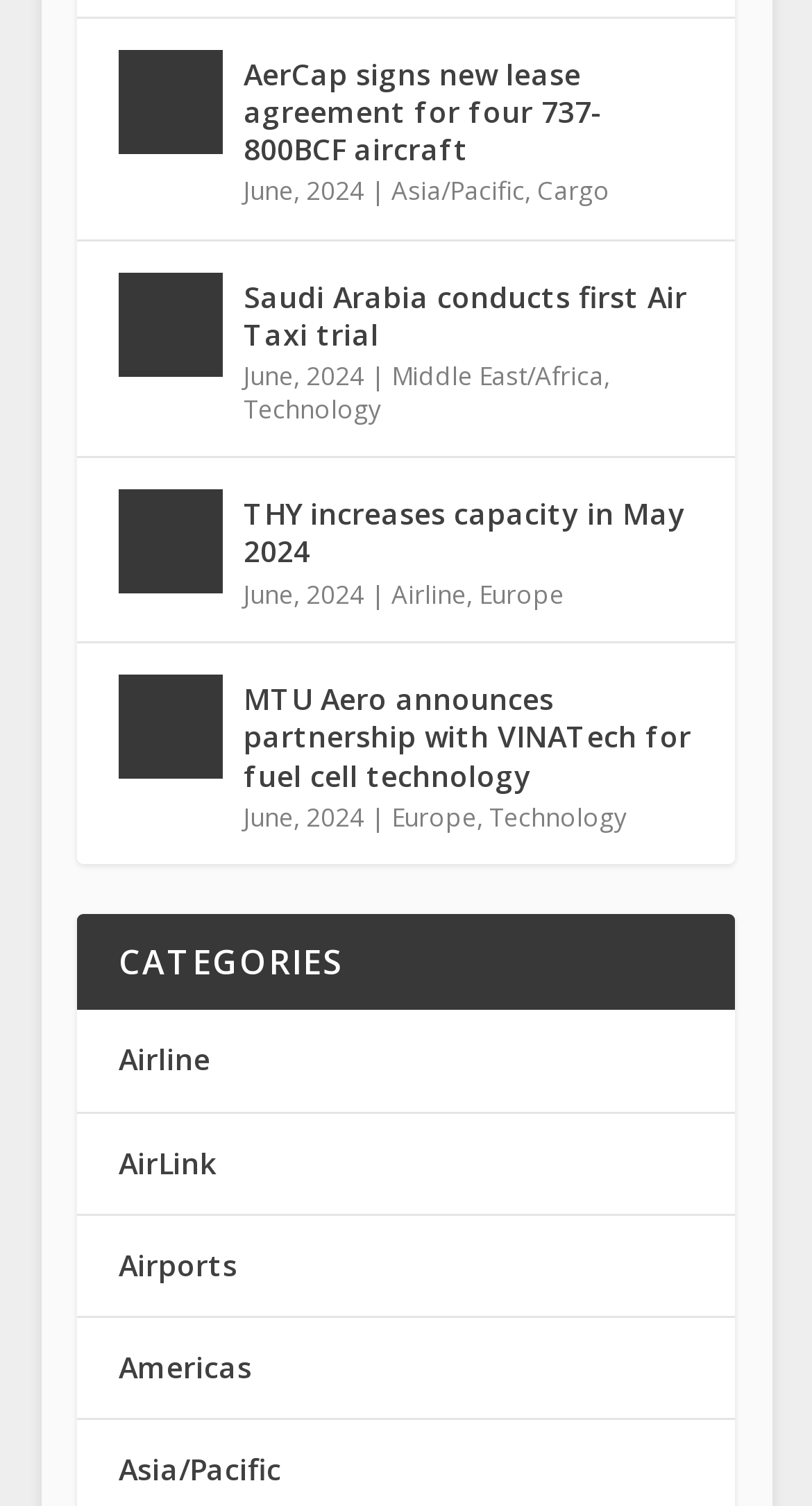In which region is the article 'Saudi Arabia conducts first Air Taxi trial' categorized?
Using the image, answer in one word or phrase.

Middle East/Africa